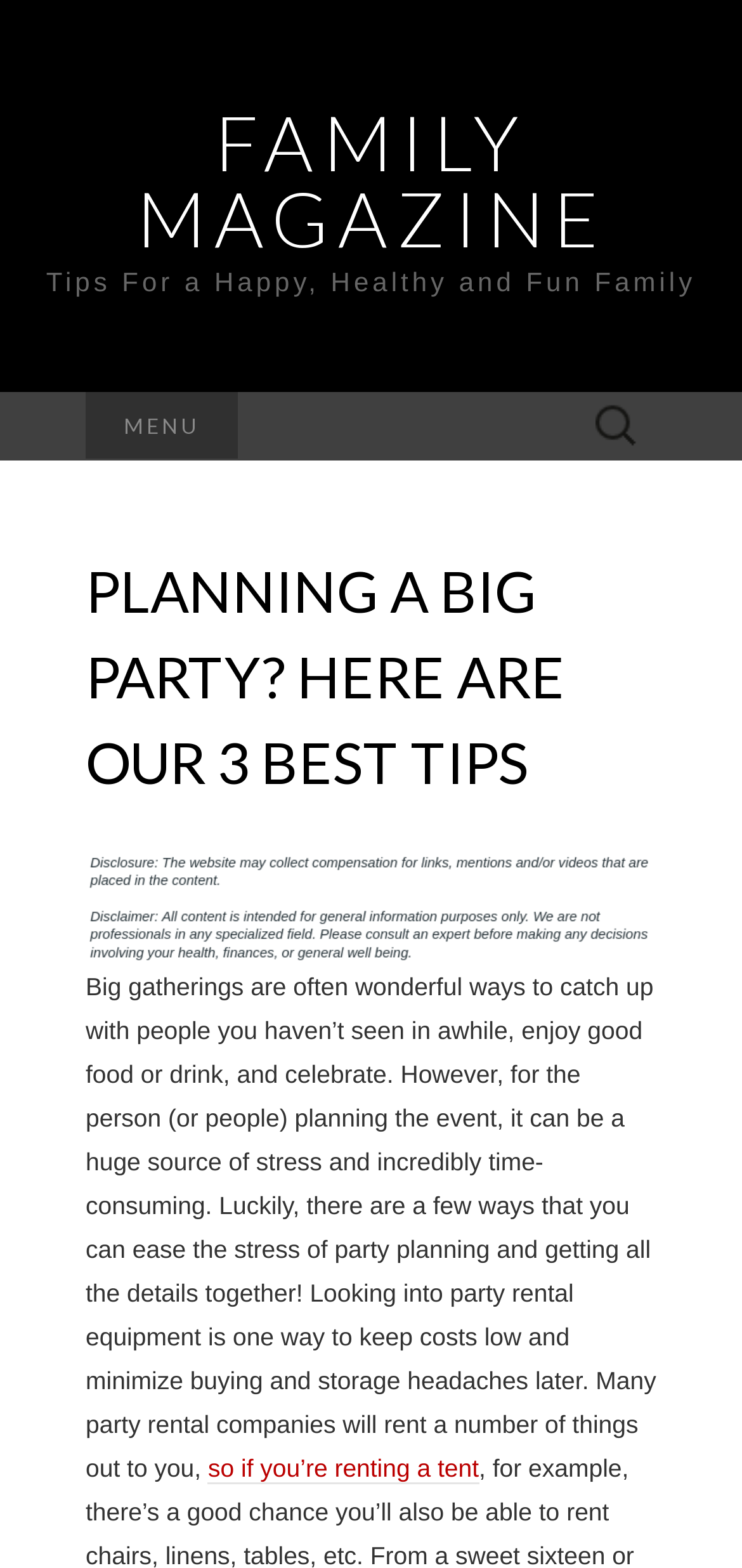What is being rented in the example?
Please look at the screenshot and answer using one word or phrase.

A tent